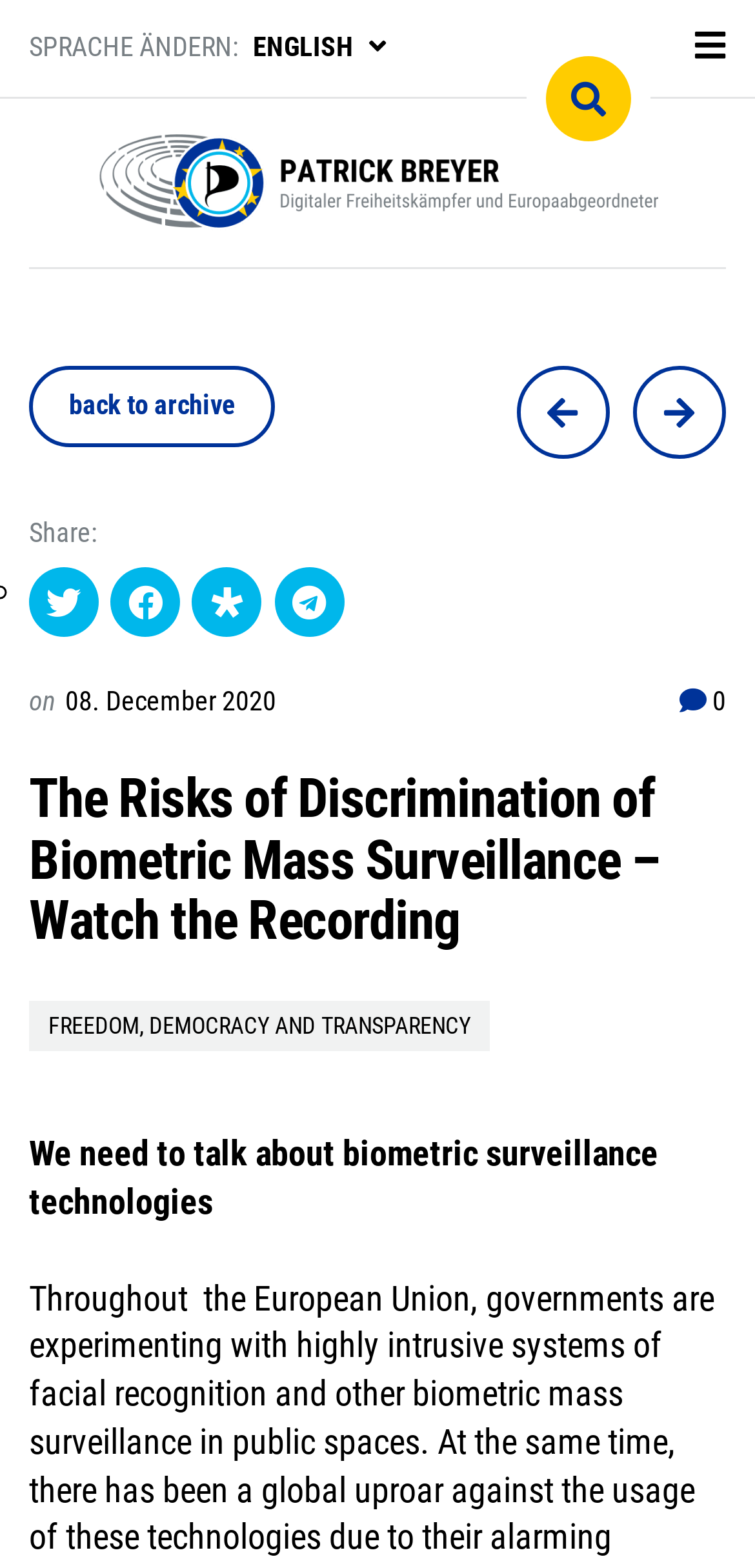Please identify the bounding box coordinates of the element that needs to be clicked to execute the following command: "Watch the recording of Patrick Breyer". Provide the bounding box using four float numbers between 0 and 1, formatted as [left, top, right, bottom].

[0.128, 0.127, 0.872, 0.153]